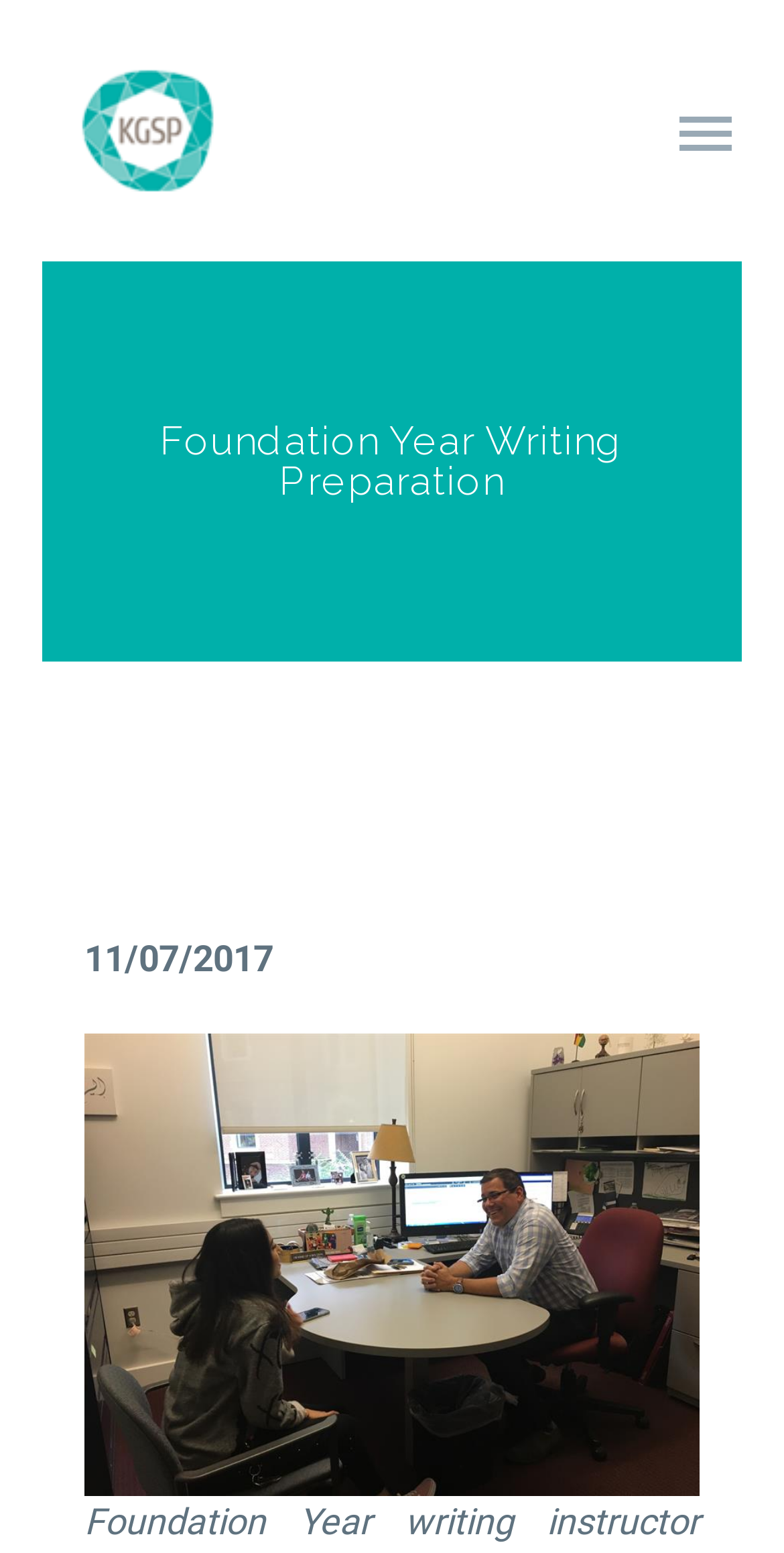How many images are on the webpage?
Refer to the image and provide a detailed answer to the question.

I identified two image elements on the webpage, one with the text 'KGSP' and another with the text 'FY Writing'. These images are likely used to visually enhance the webpage and provide additional information to users.